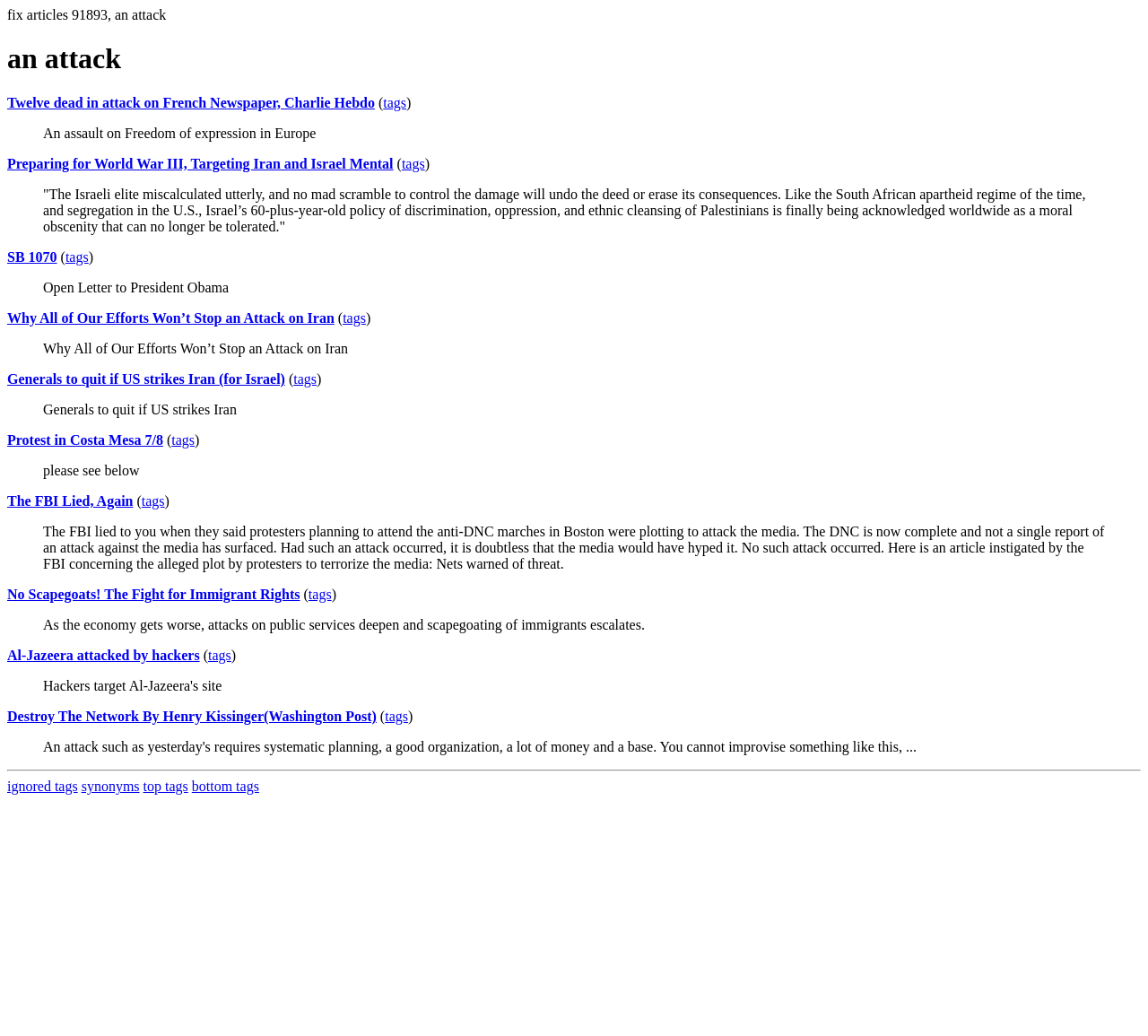Find the bounding box coordinates of the element I should click to carry out the following instruction: "Explore the topic 'SB 1070'".

[0.006, 0.241, 0.05, 0.255]